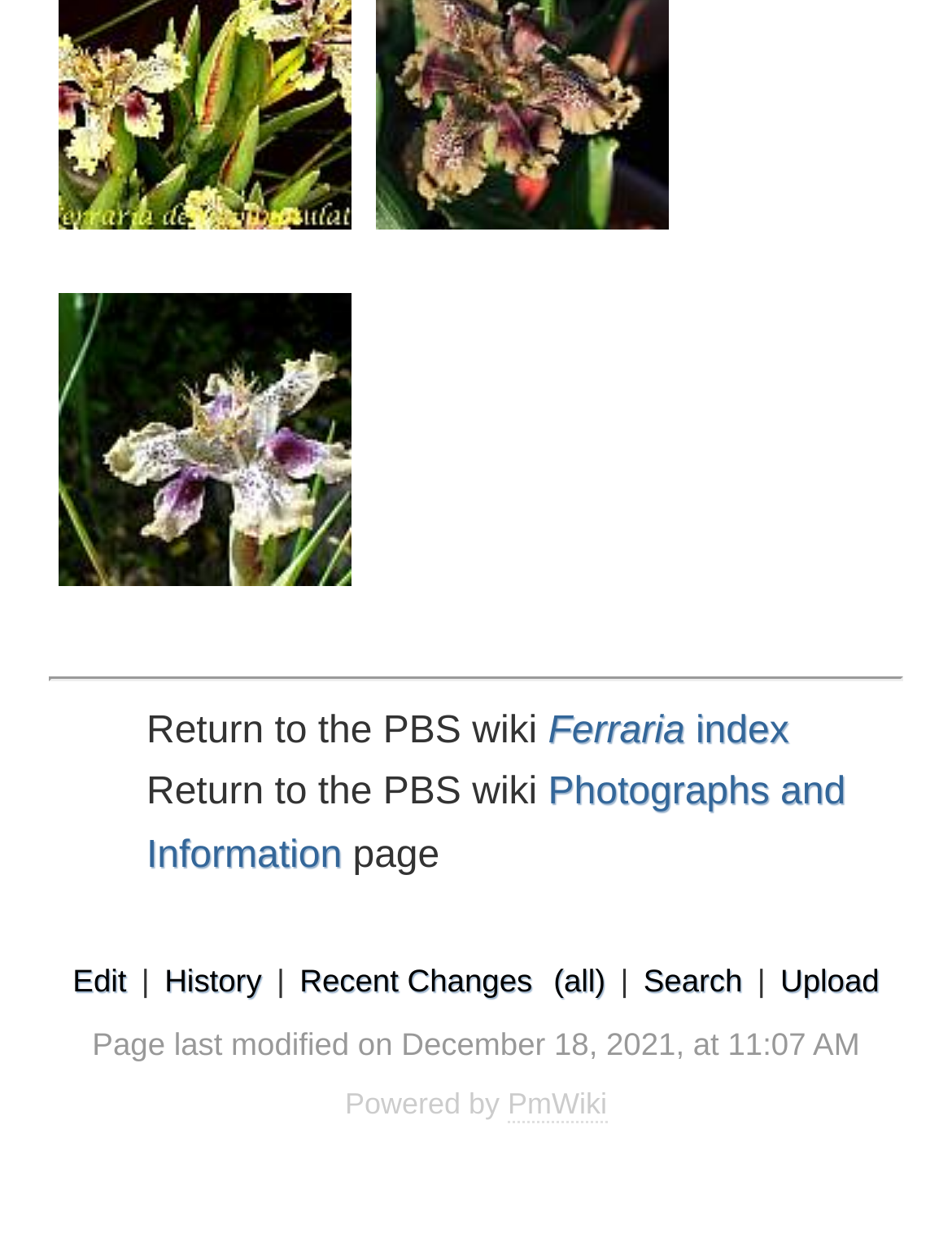What is the purpose of the 'Edit' link?
From the image, respond using a single word or phrase.

To edit the page